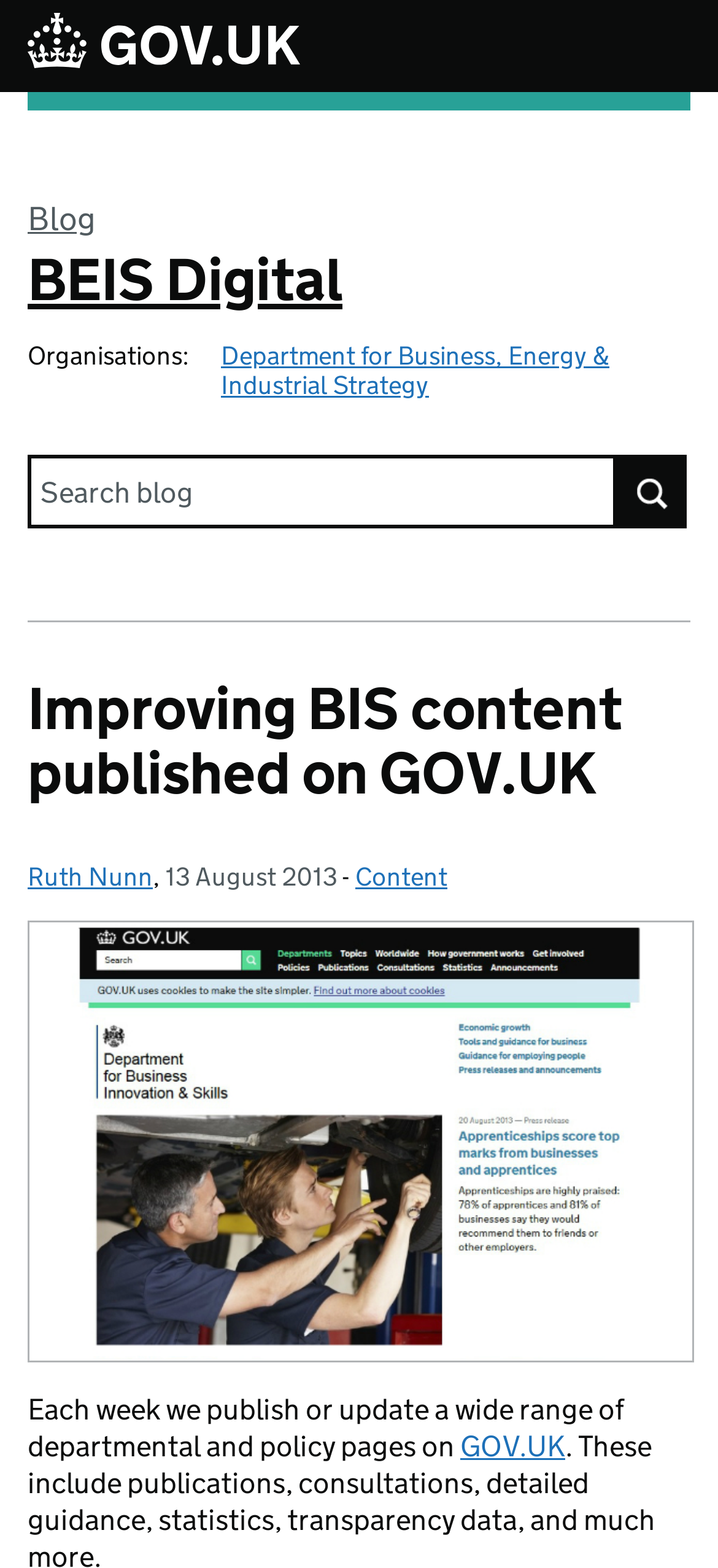Provide a single word or phrase answer to the question: 
What is the organisation mentioned in the description list?

Department for Business, Energy & Industrial Strategy